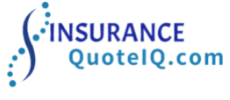Elaborate on the contents of the image in a comprehensive manner.

The image features the logo of InsuranceQuoteIQ.com, which is prominently displayed with a combination of bold and lighter blue text. The word "INSURANCE" is stylized in a bold format, highlighting its significance, while "QuoteIQ.com" appears in a softer tone underneath. The logo incorporates a creative design element, with a series of small blue dots creating a visual flow that enhances the branding. This logo is associated with an informational resource centered on various types of insurance, including home, auto, health, and liability, offering insights into policy details, coverage options, and financial considerations.